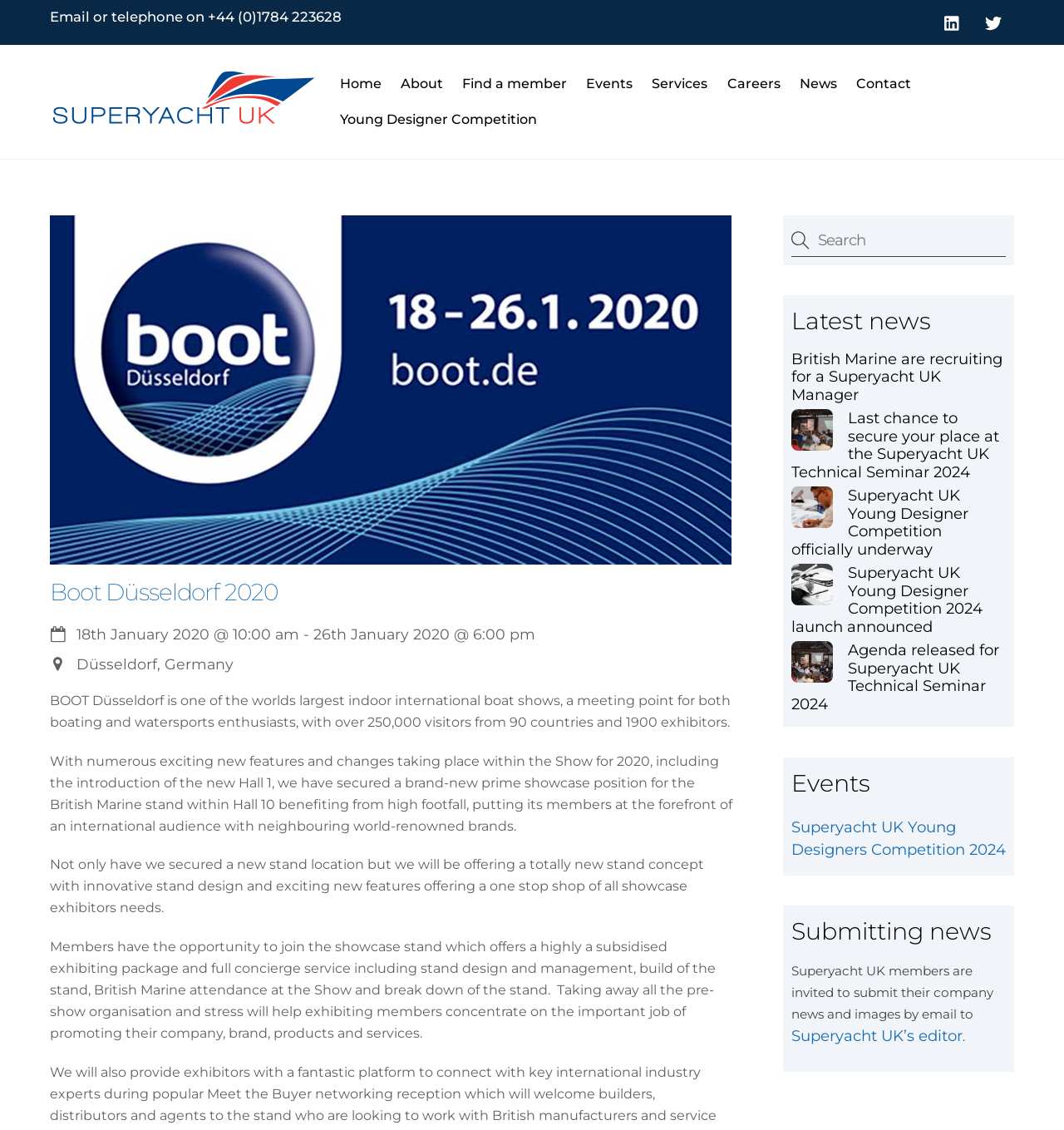Locate the bounding box coordinates of the clickable area to execute the instruction: "Read the latest news". Provide the coordinates as four float numbers between 0 and 1, represented as [left, top, right, bottom].

[0.743, 0.269, 0.945, 0.299]